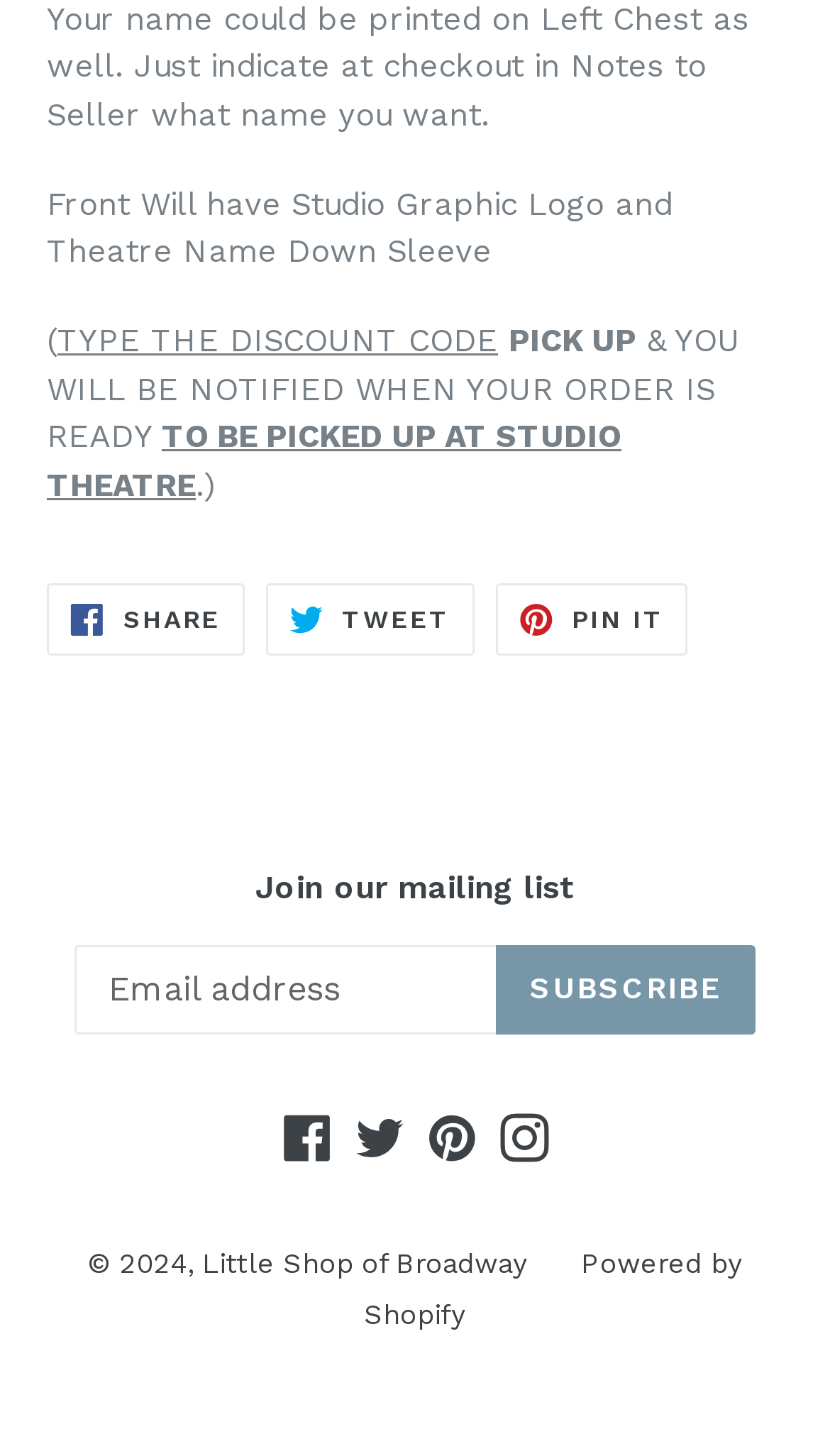Indicate the bounding box coordinates of the element that must be clicked to execute the instruction: "Follow on Instagram". The coordinates should be given as four float numbers between 0 and 1, i.e., [left, top, right, bottom].

[0.594, 0.762, 0.668, 0.798]